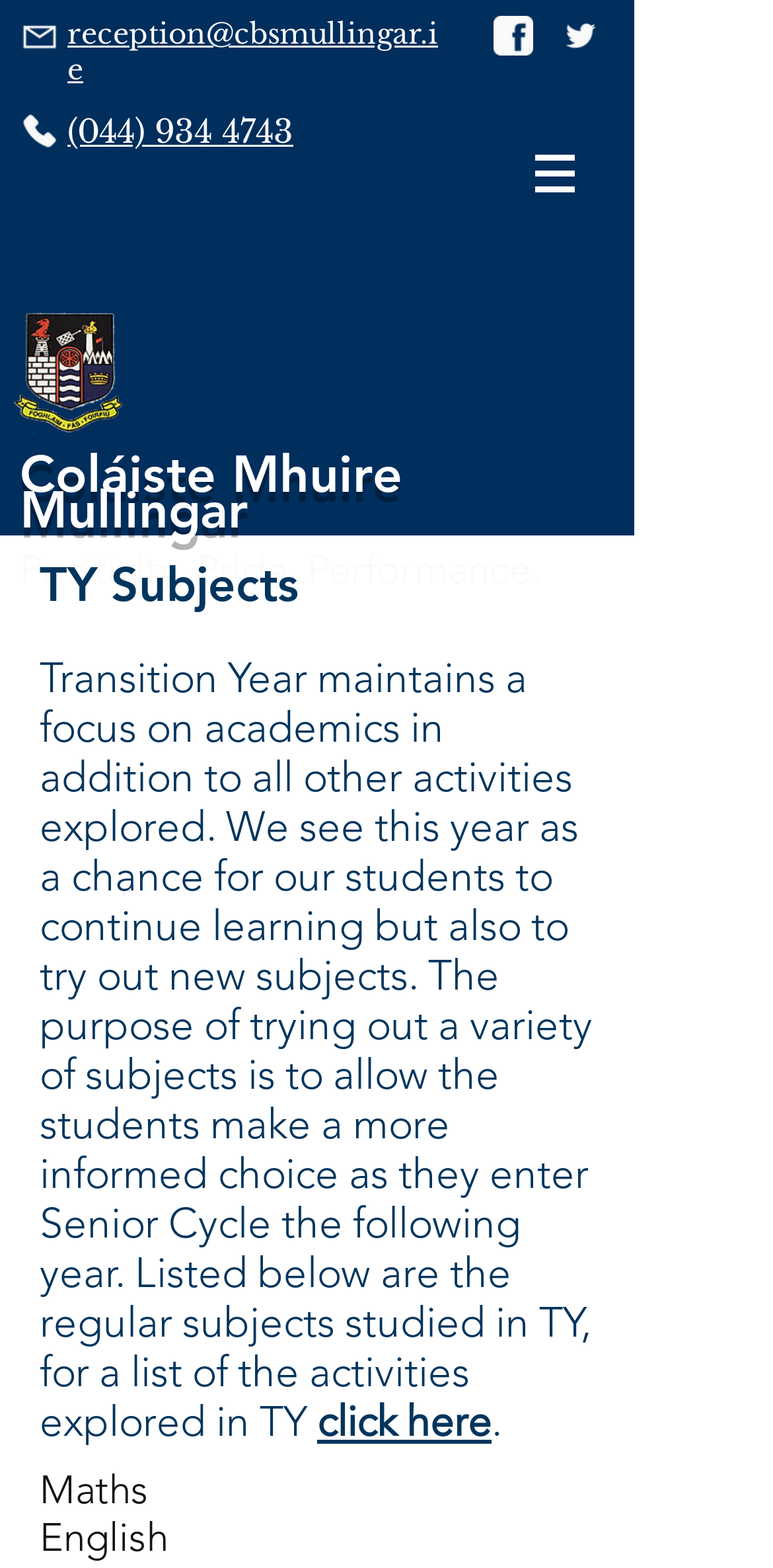What can be accessed by clicking 'click here'?
Refer to the image and provide a one-word or short phrase answer.

A list of activities explored in TY